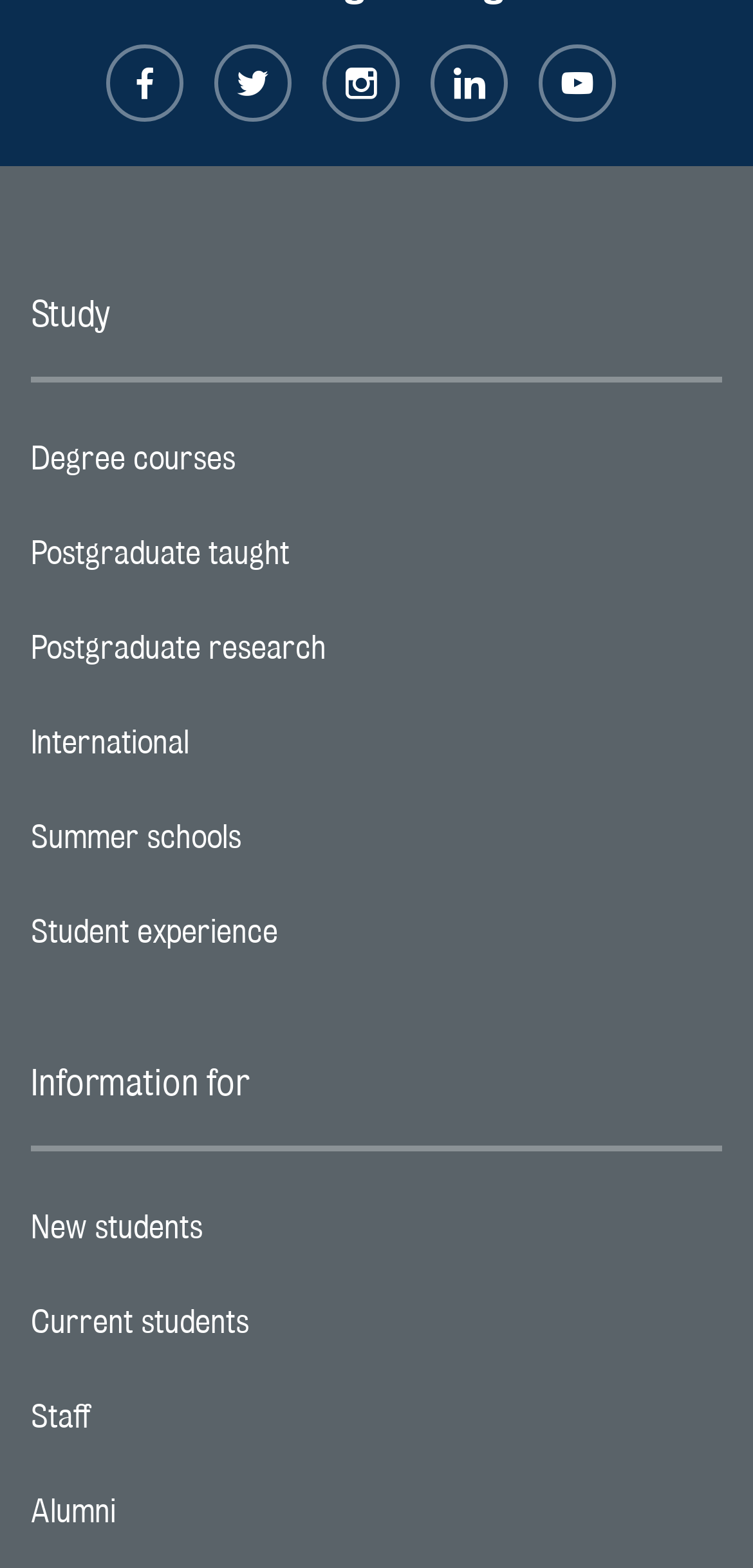What is the vertical position of the 'Study' heading?
Look at the screenshot and provide an in-depth answer.

I found the answer by comparing the y1 and y2 coordinates of the 'Study' heading and the 'Information for' heading. The y1 and y2 coordinates of the 'Study' heading are [0.185, 0.244], and the y1 and y2 coordinates of the 'Information for' heading are [0.675, 0.734]. Since the y1 coordinate of the 'Study' heading is smaller than the y1 coordinate of the 'Information for' heading, the 'Study' heading is above the 'Information for' heading.